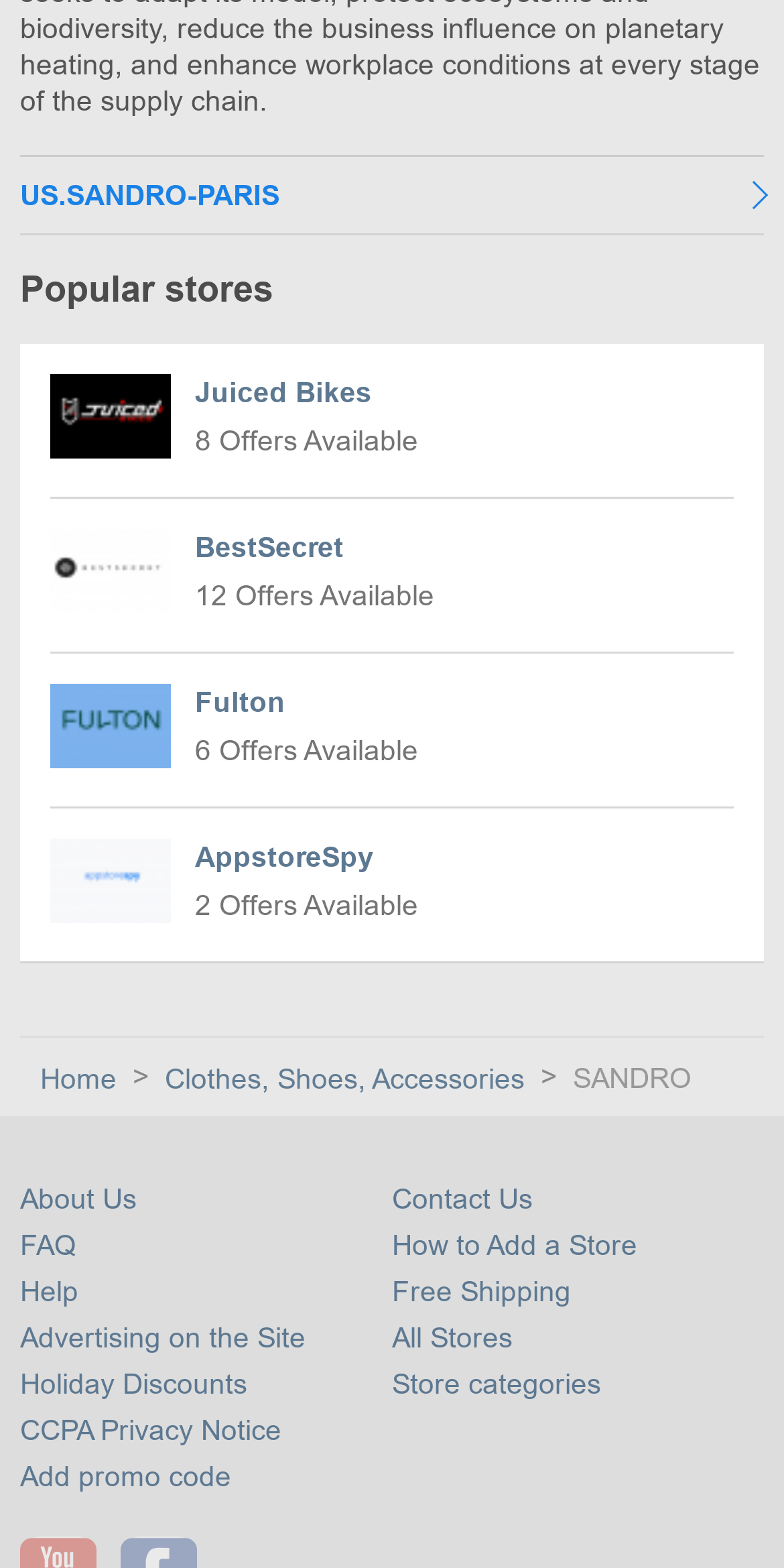Find the bounding box of the element with the following description: "Contact Us". The coordinates must be four float numbers between 0 and 1, formatted as [left, top, right, bottom].

[0.5, 0.754, 0.679, 0.774]